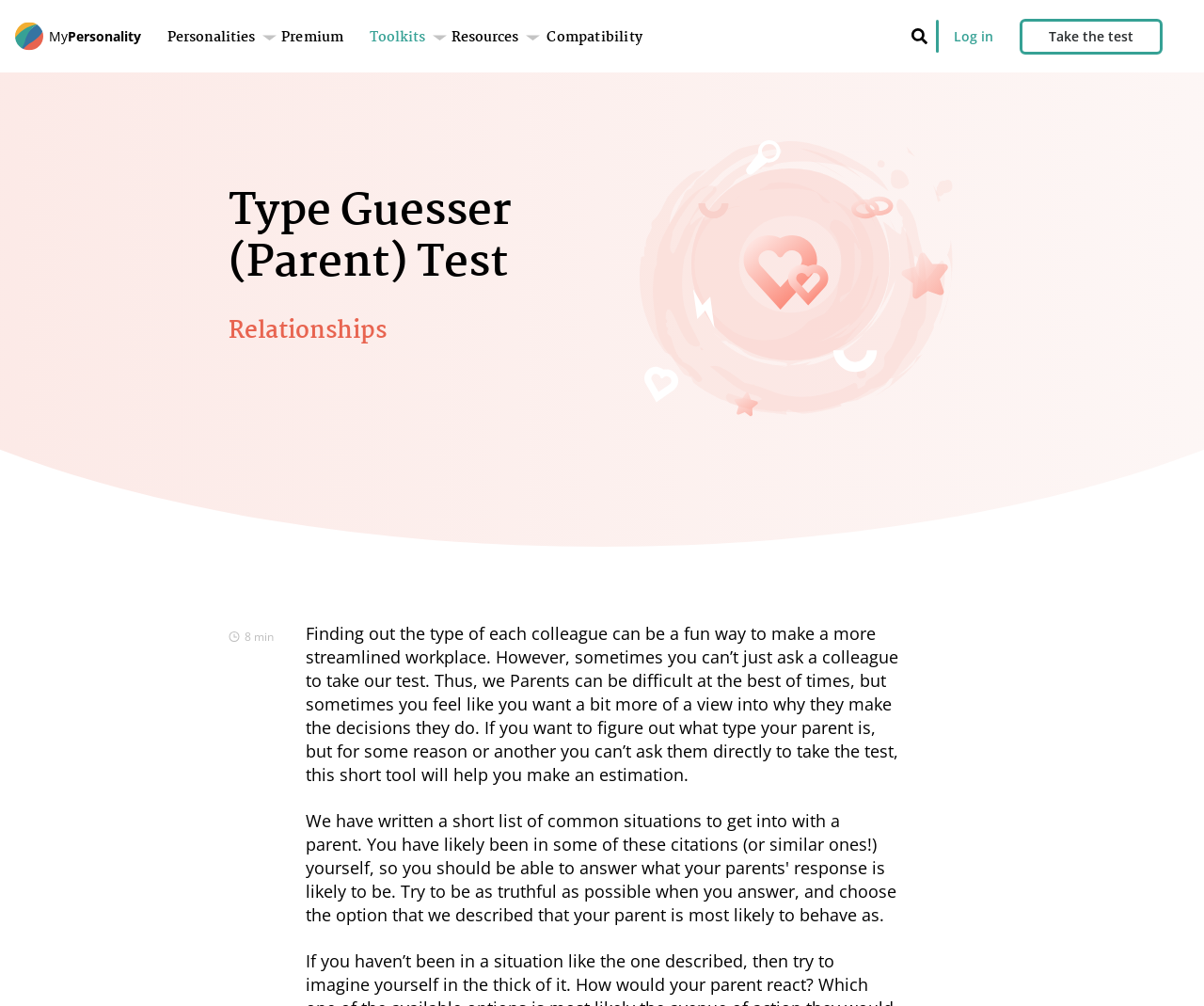Extract the main heading text from the webpage.

Type Guesser (Parent) Test